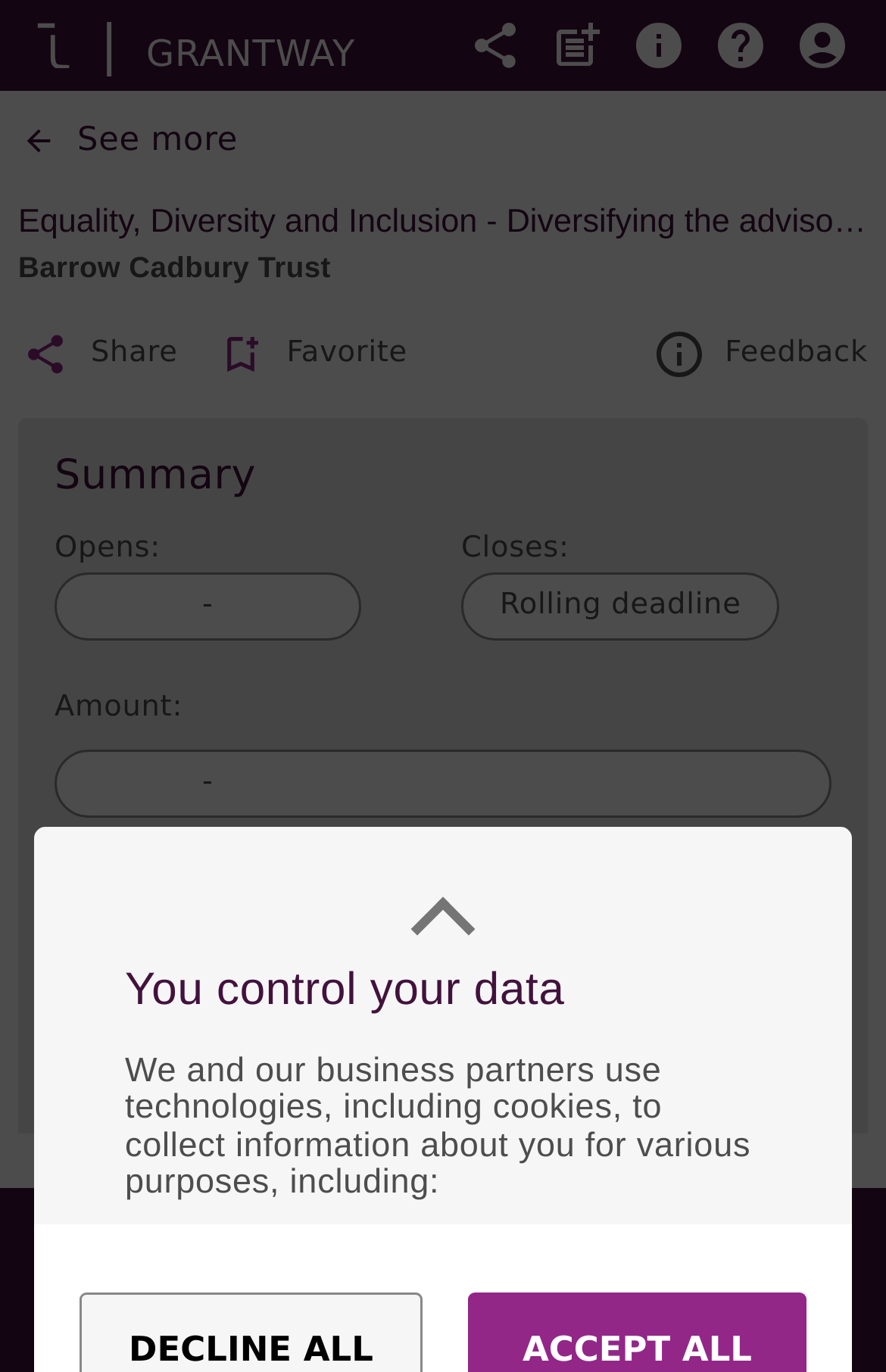What is the name of the trust?
Kindly offer a detailed explanation using the data available in the image.

I found the answer by looking at the heading element with the text 'Barrow Cadbury Trust' which is located at the top of the webpage.